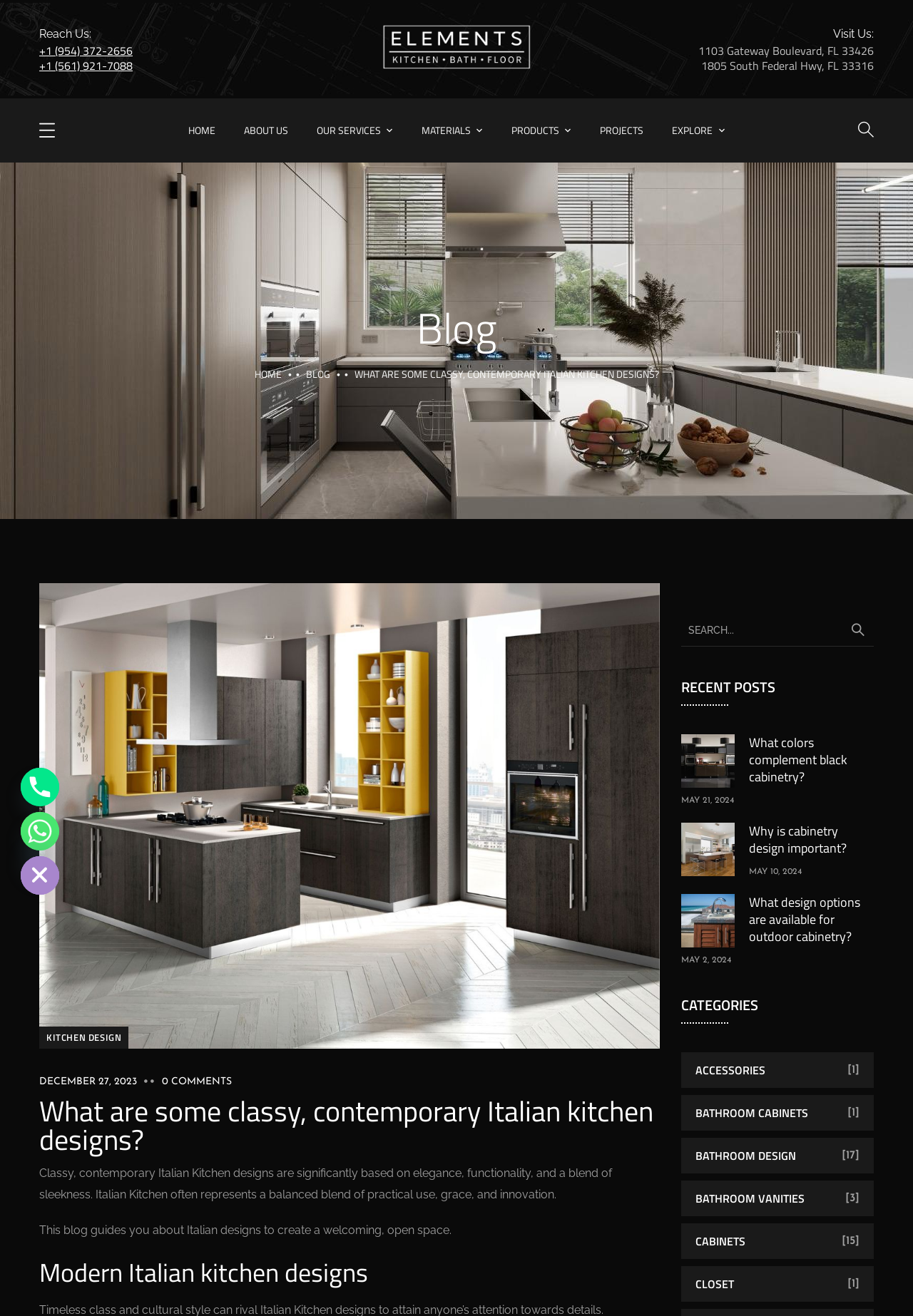Using the information from the screenshot, answer the following question thoroughly:
What is the purpose of the search bar?

The search bar is located in the right sidebar of the webpage, and it allows users to search for specific blog posts or topics within the website.